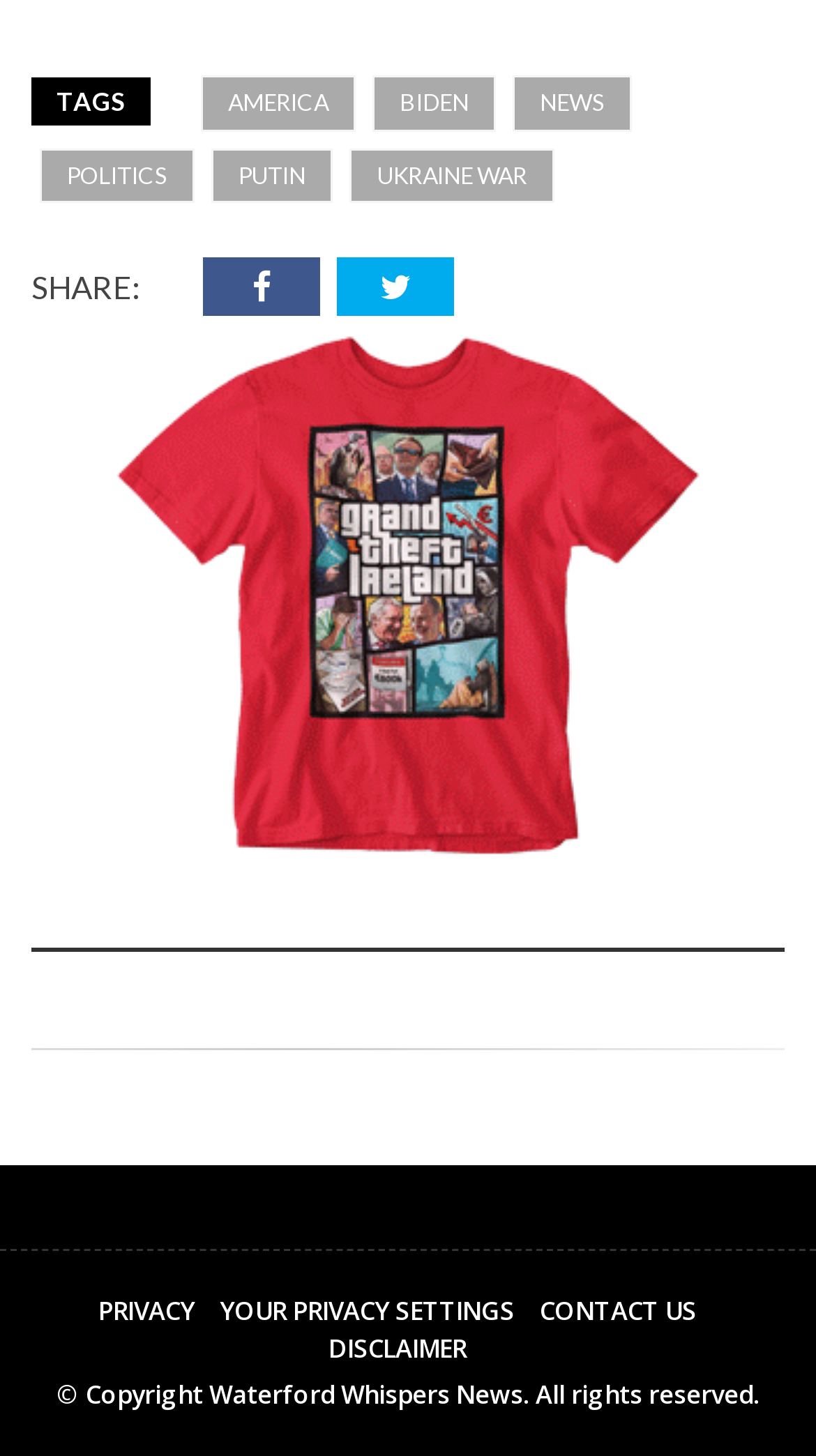Identify the bounding box coordinates of the clickable region necessary to fulfill the following instruction: "Read the 'UKRAINE WAR' news". The bounding box coordinates should be four float numbers between 0 and 1, i.e., [left, top, right, bottom].

[0.428, 0.102, 0.679, 0.14]